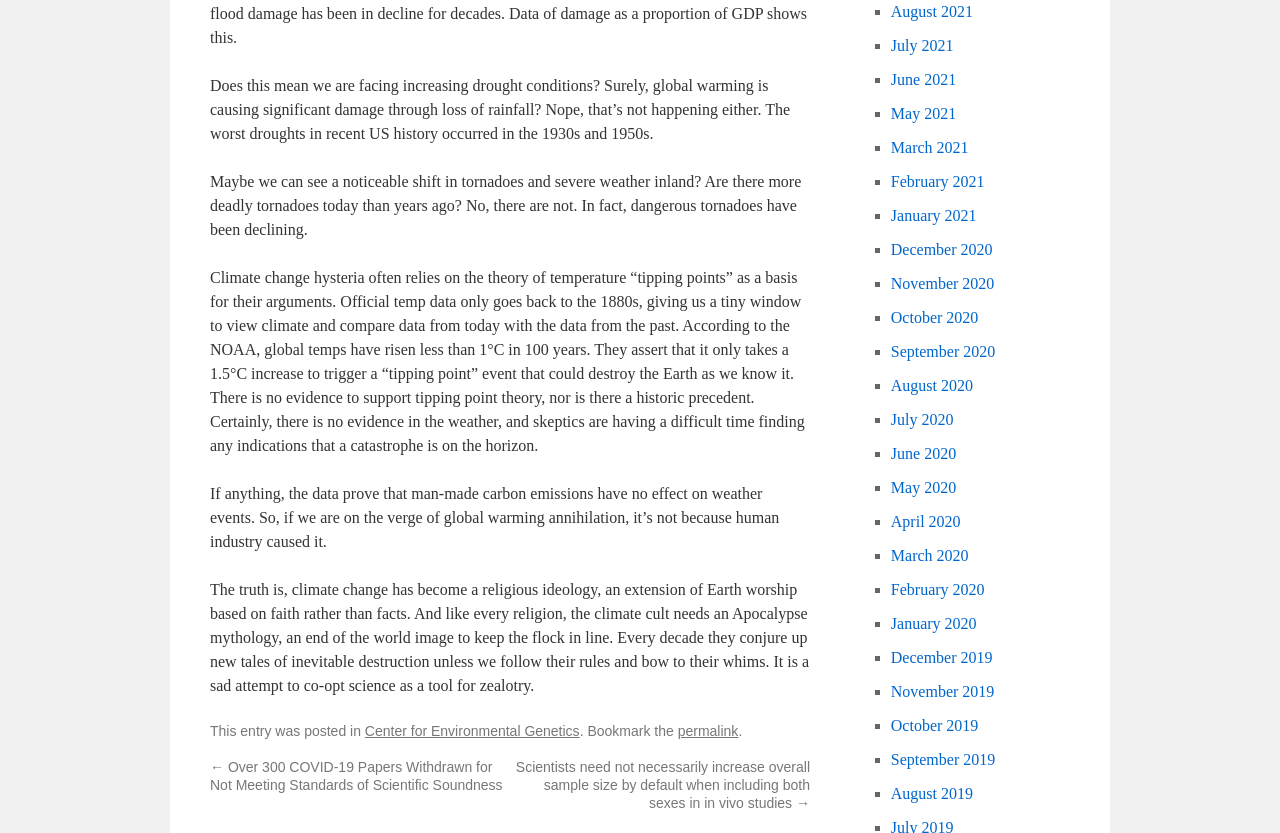What is the oldest month listed in the webpage?
Answer the question with a single word or phrase by looking at the picture.

September 2019